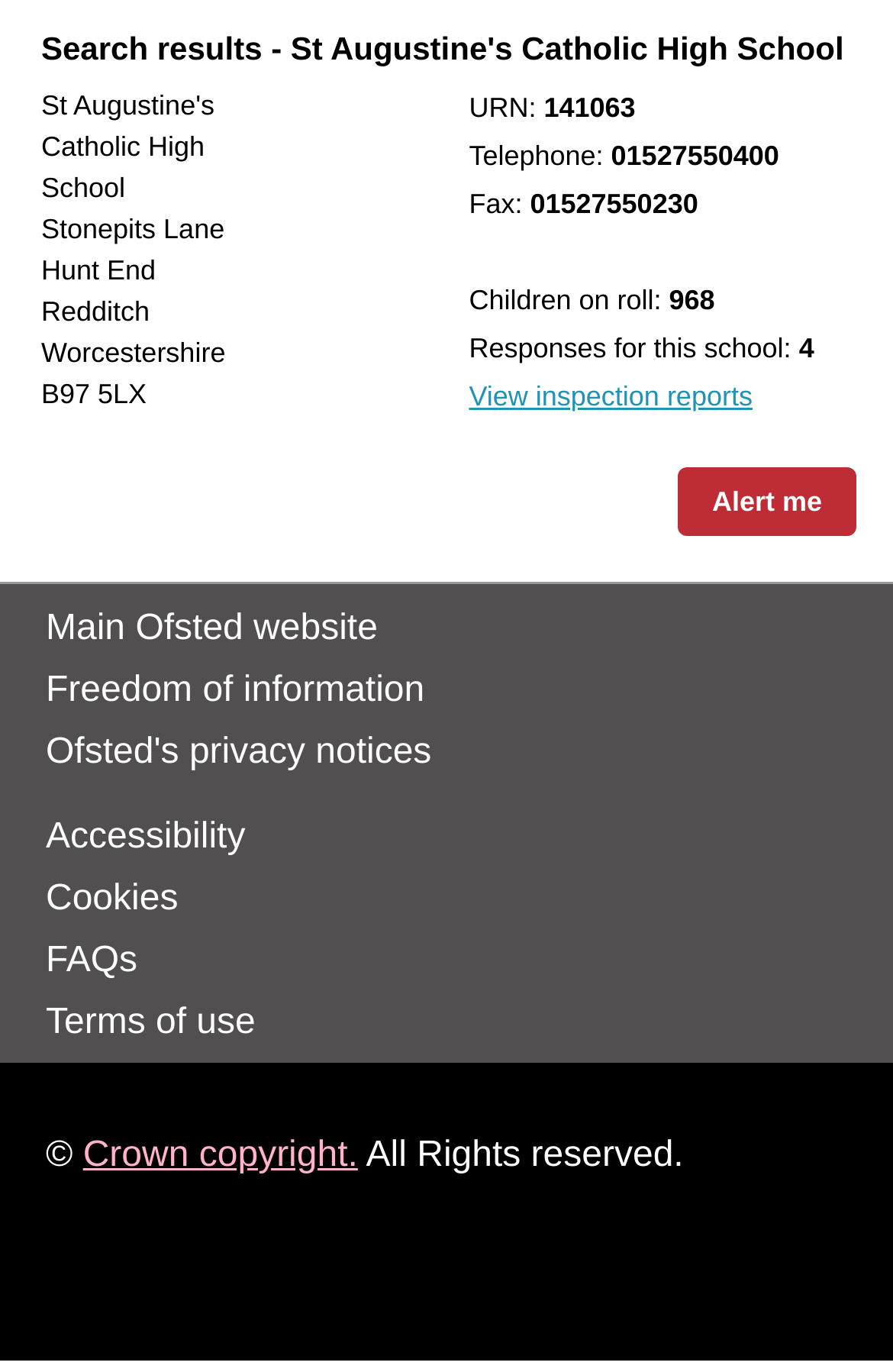What is the URN of this school?
Give a single word or phrase answer based on the content of the image.

141063